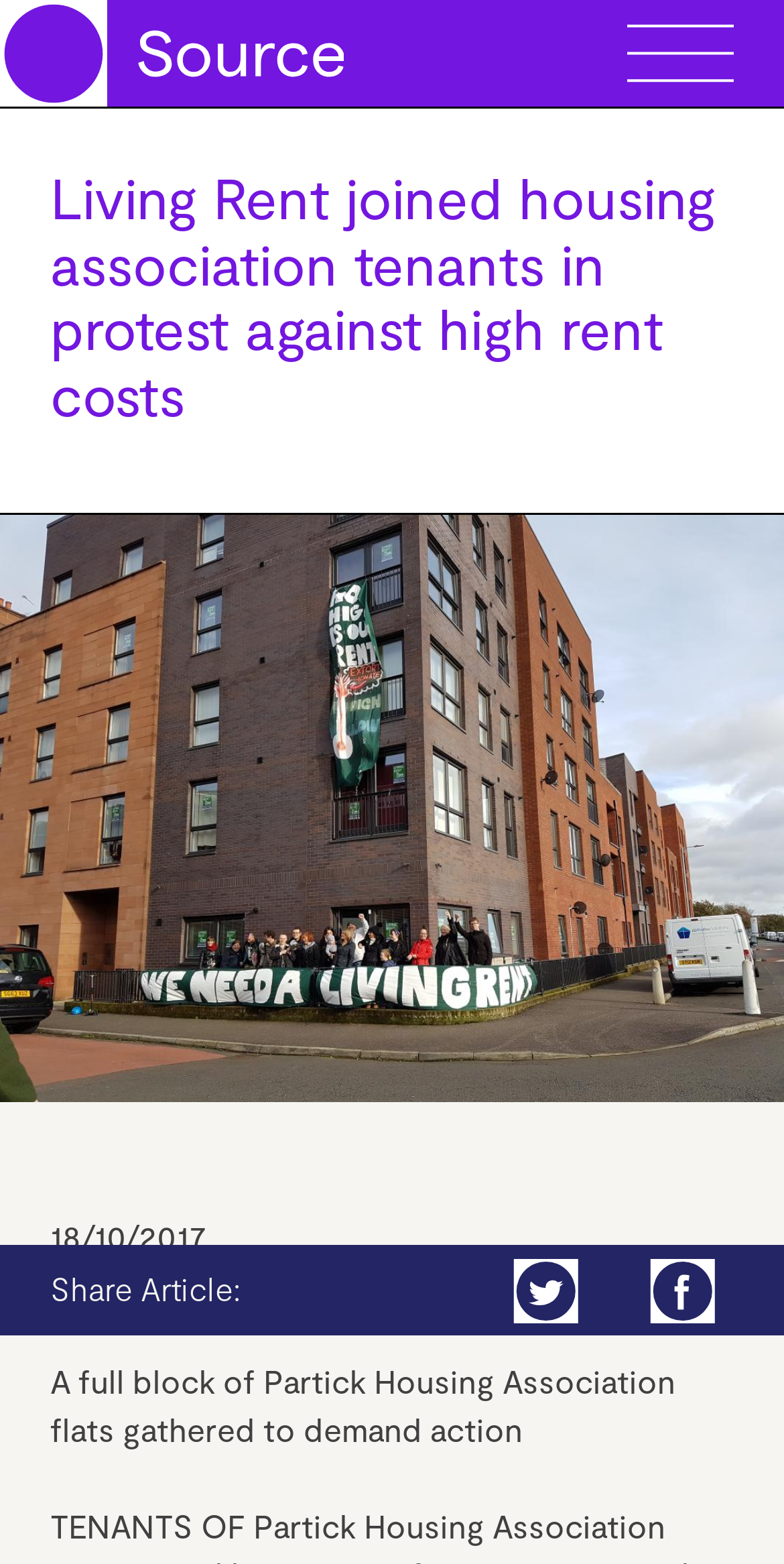Can you find and provide the main heading text of this webpage?

Living Rent joined housing association tenants in protest against high rent costs